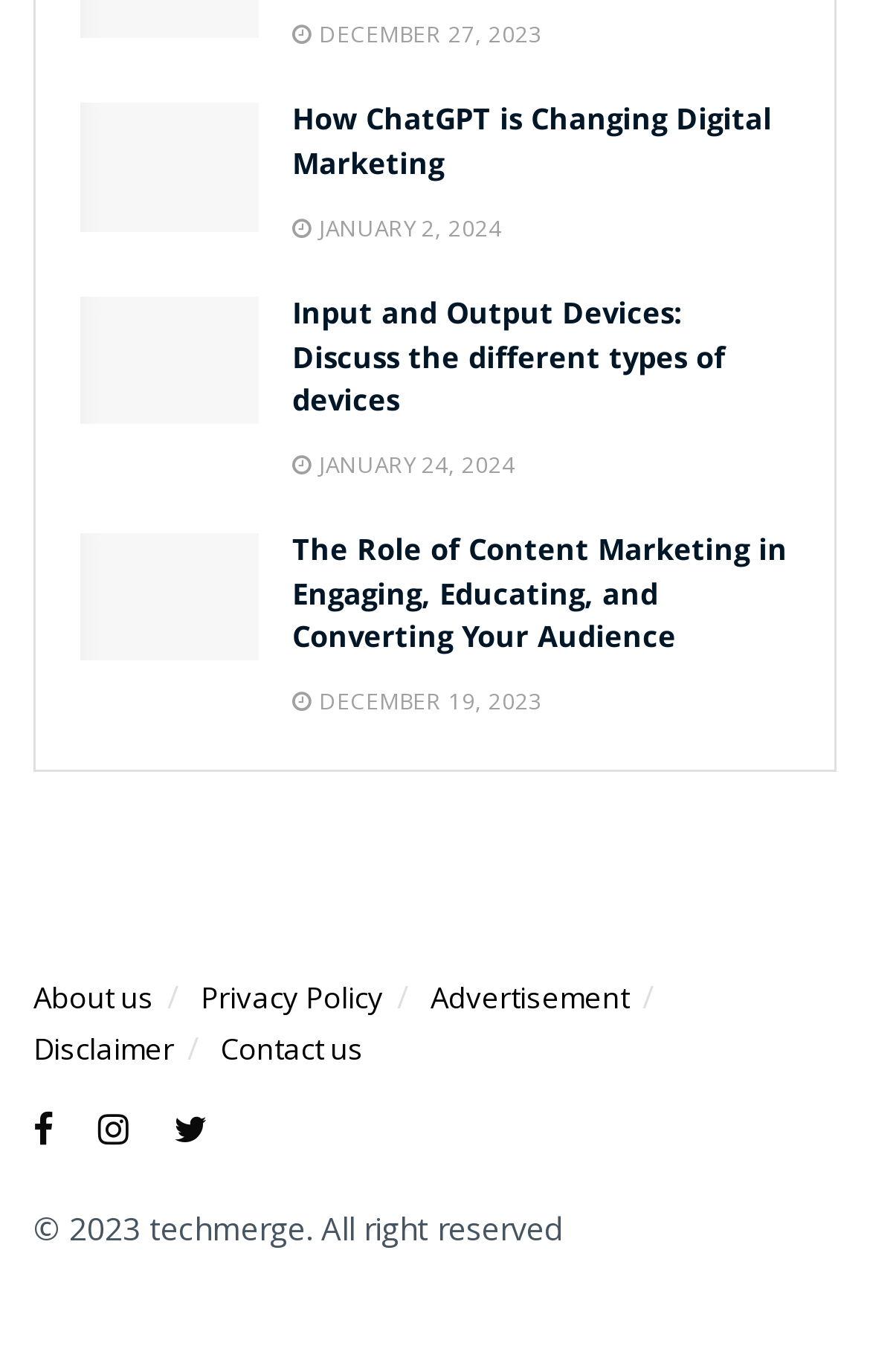How many articles are on this webpage?
Please look at the screenshot and answer in one word or a short phrase.

3